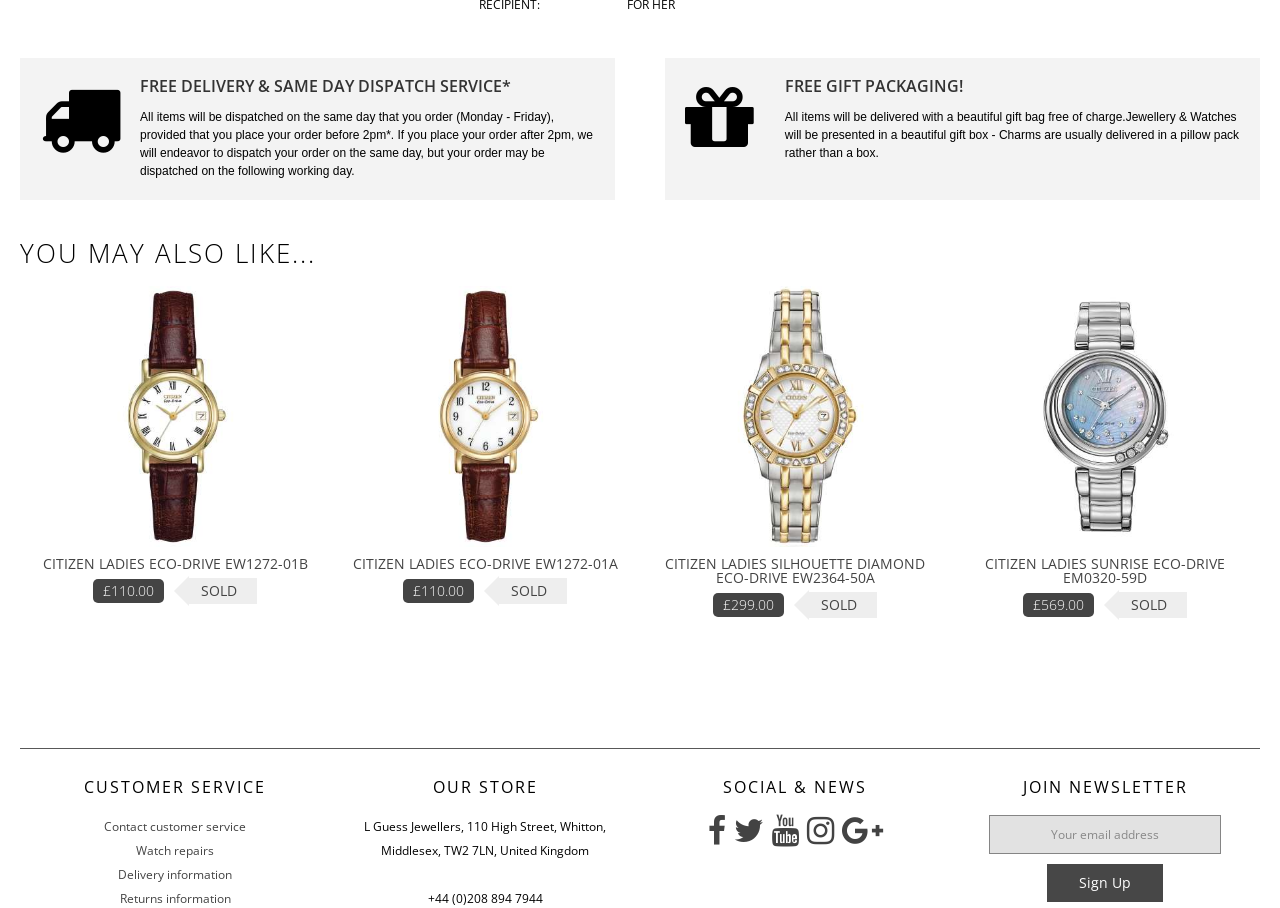Please determine the bounding box coordinates of the element's region to click in order to carry out the following instruction: "Enter your email address". The coordinates should be four float numbers between 0 and 1, i.e., [left, top, right, bottom].

[0.773, 0.898, 0.954, 0.941]